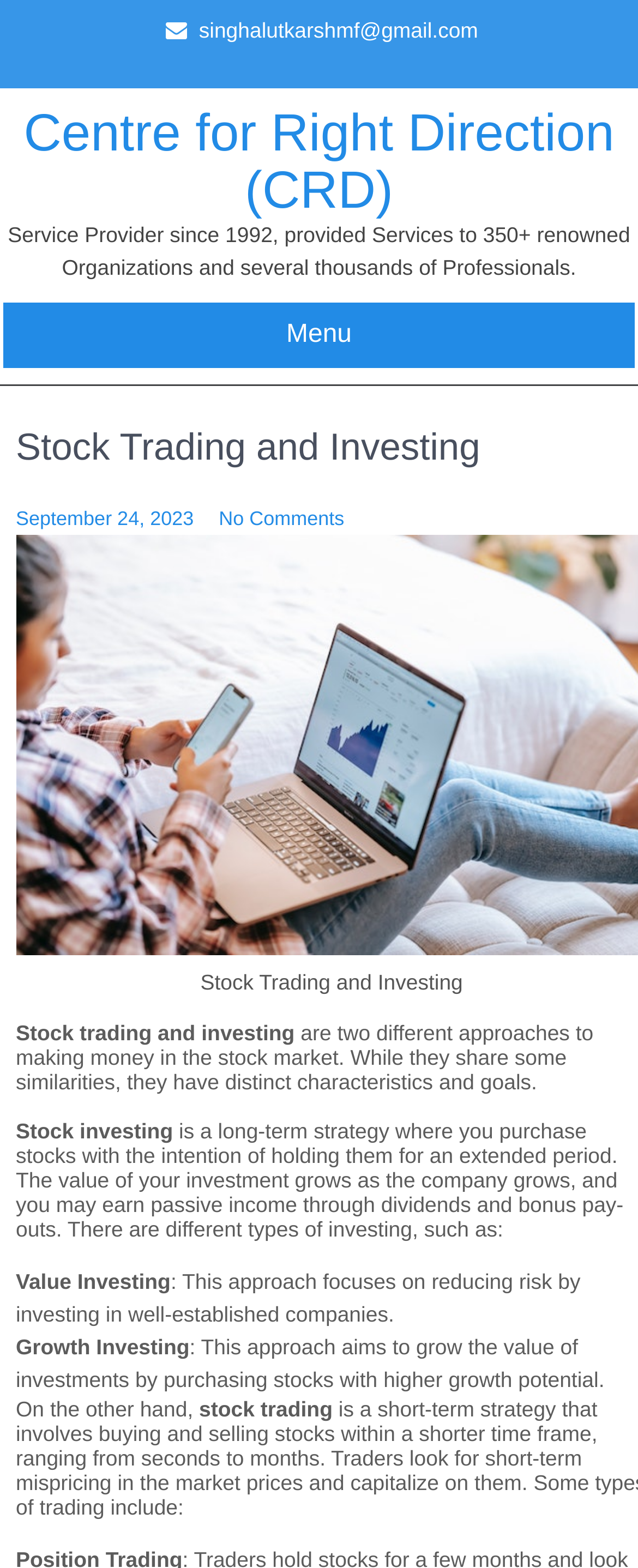Answer this question using a single word or a brief phrase:
What is the date mentioned on the webpage?

September 24, 2023